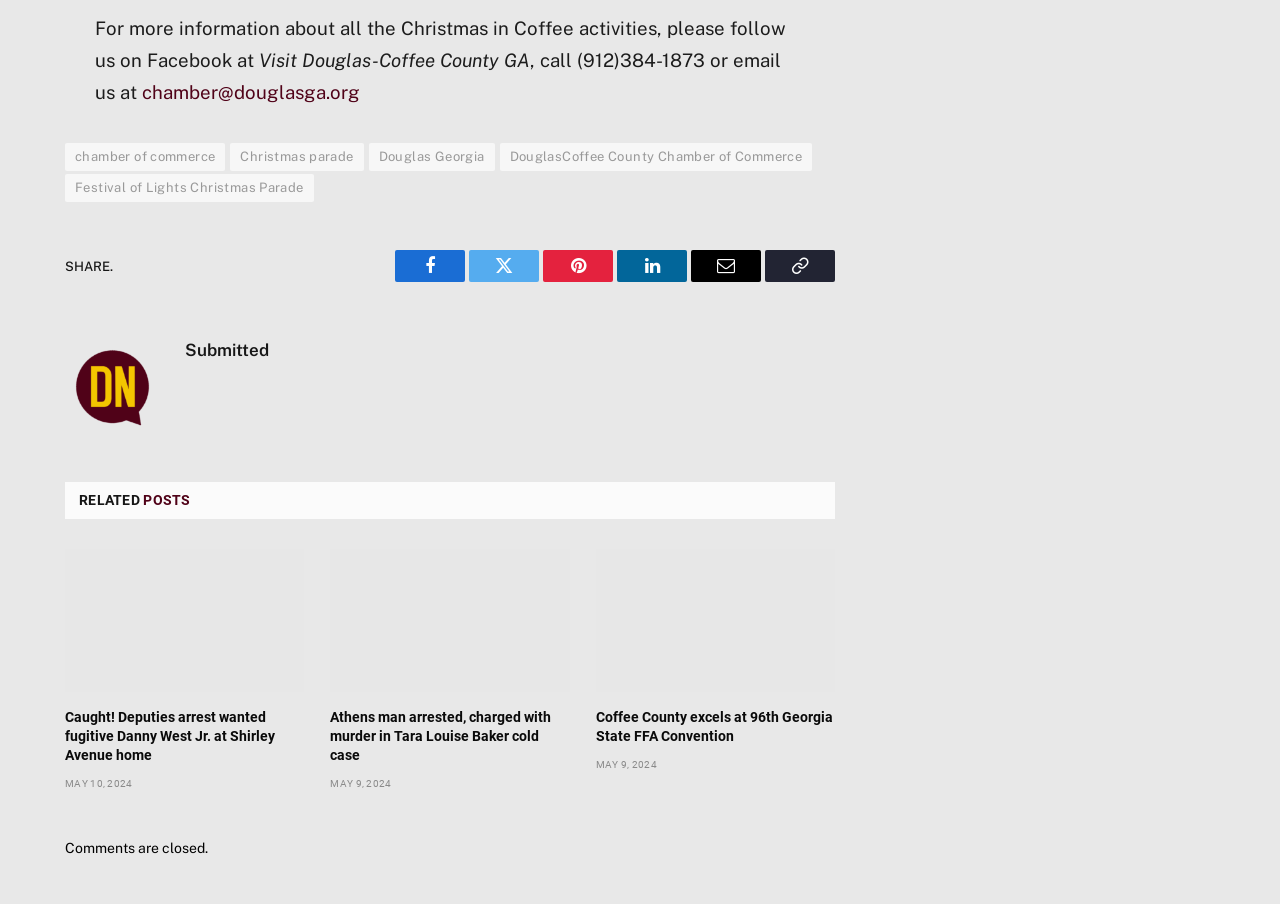Find the bounding box coordinates for the UI element whose description is: "DouglasCoffee County Chamber of Commerce". The coordinates should be four float numbers between 0 and 1, in the format [left, top, right, bottom].

[0.39, 0.159, 0.634, 0.189]